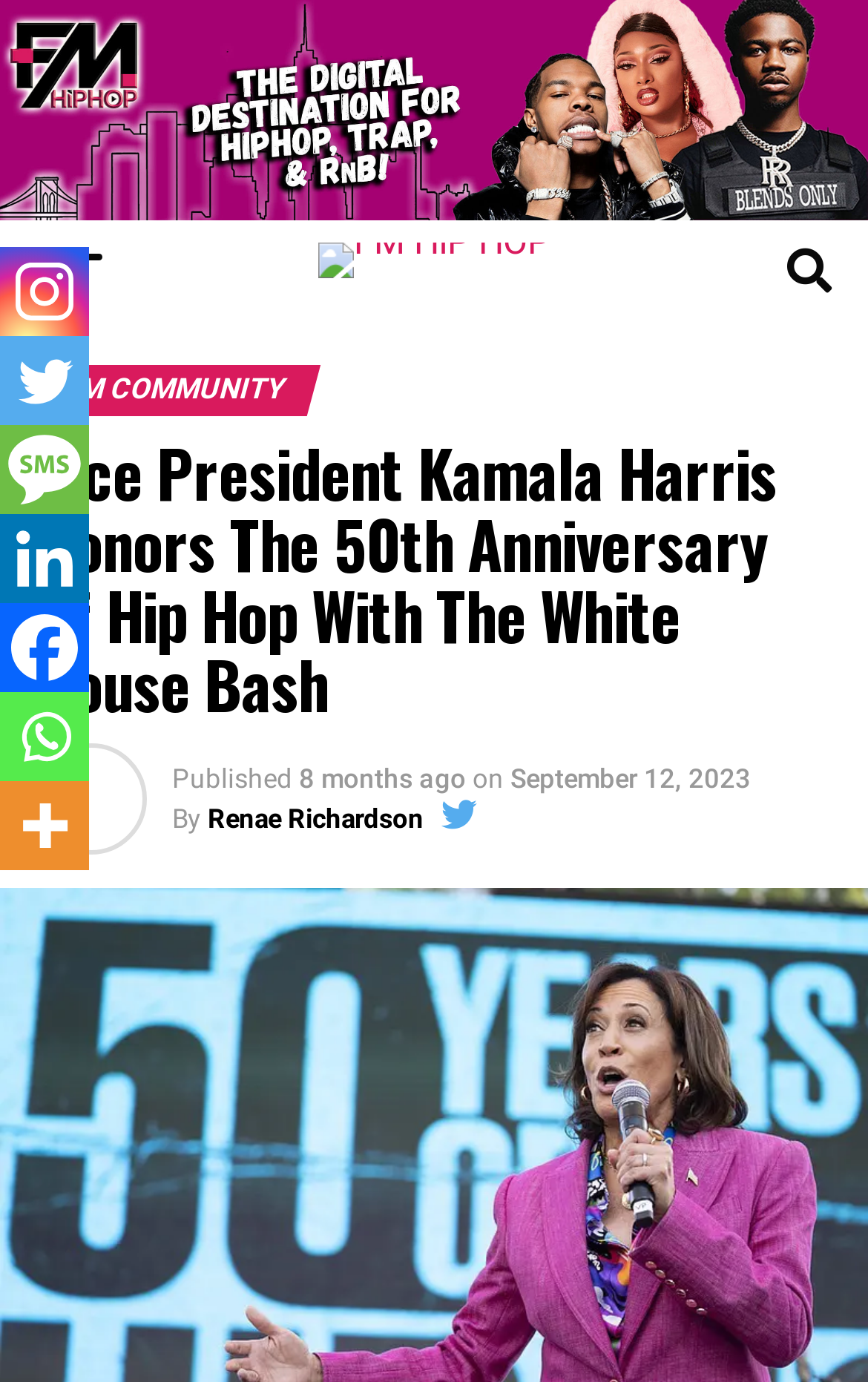Ascertain the bounding box coordinates for the UI element detailed here: "aria-label="Whatsapp" title="Whatsapp"". The coordinates should be provided as [left, top, right, bottom] with each value being a float between 0 and 1.

[0.0, 0.501, 0.103, 0.565]